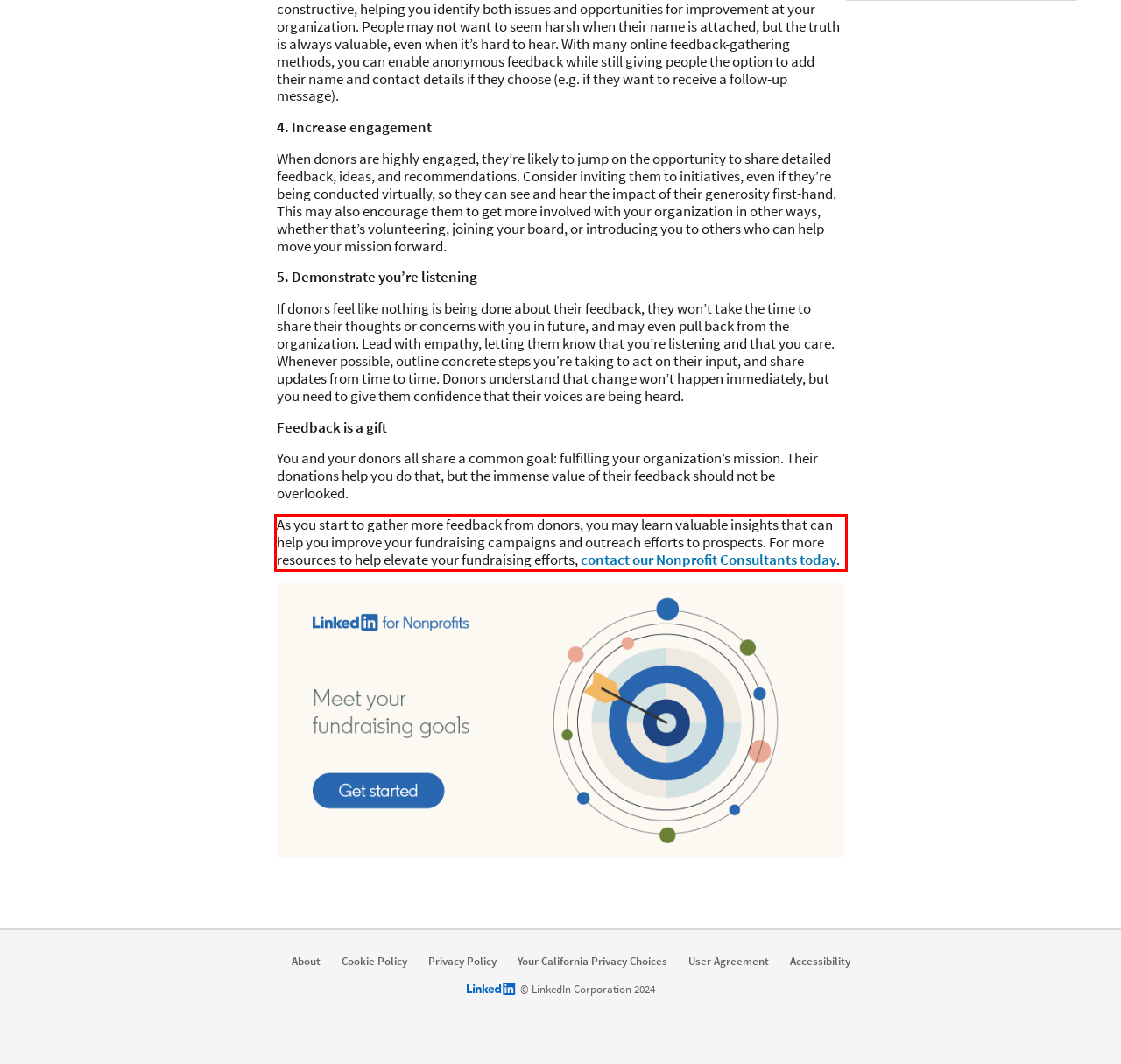Identify the text within the red bounding box on the webpage screenshot and generate the extracted text content.

As you start to gather more feedback from donors, you may learn valuable insights that can help you improve your fundraising campaigns and outreach efforts to prospects. For more resources to help elevate your fundraising efforts, contact our Nonprofit Consultants today.